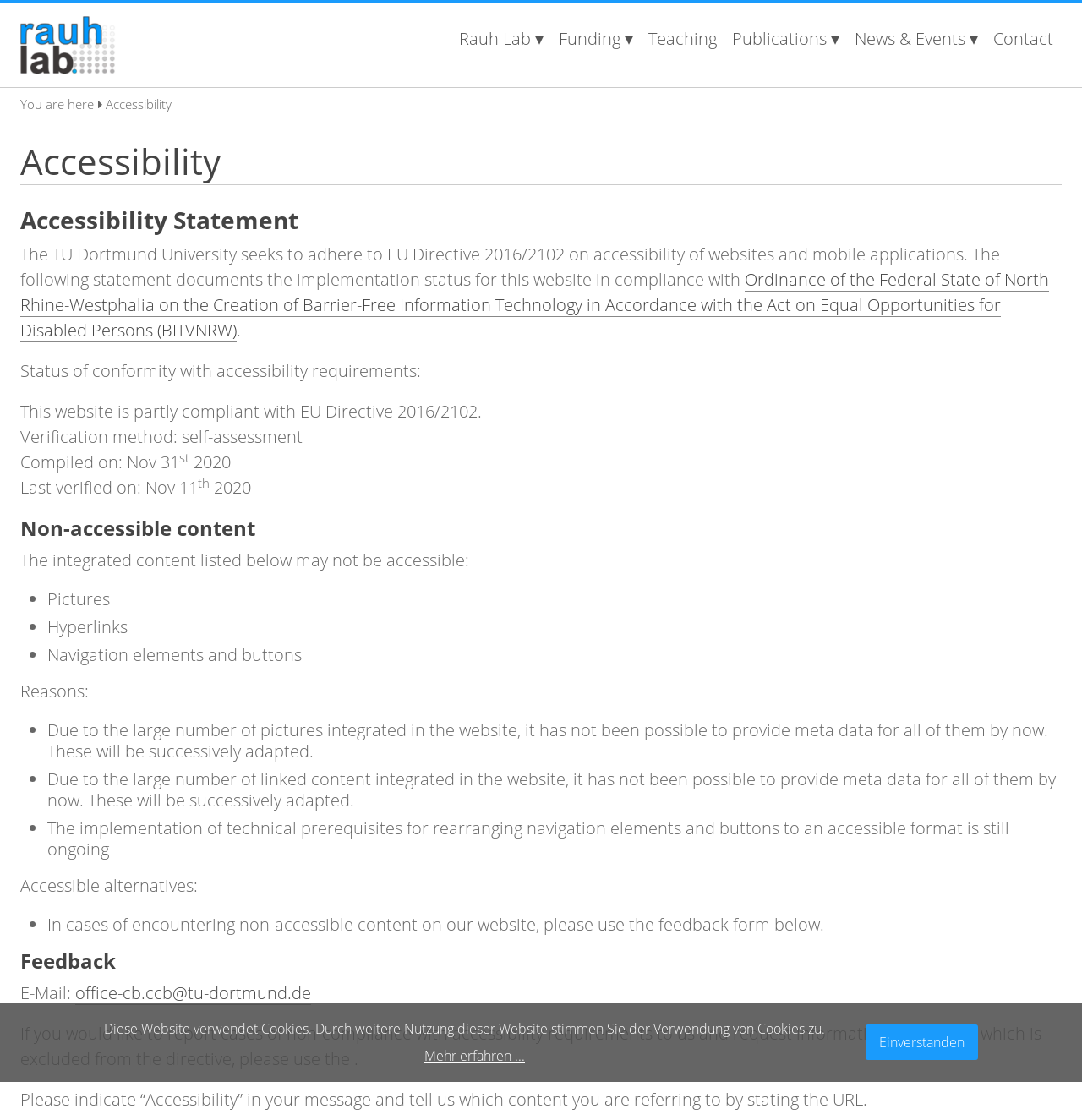What is the name of the university?
Please give a detailed and thorough answer to the question, covering all relevant points.

The name of the university can be inferred from the link 'Rauhlab Dortmund' and the text 'The TU Dortmund University seeks to adhere to EU Directive 2016/2102 on accessibility of websites and mobile applications.'